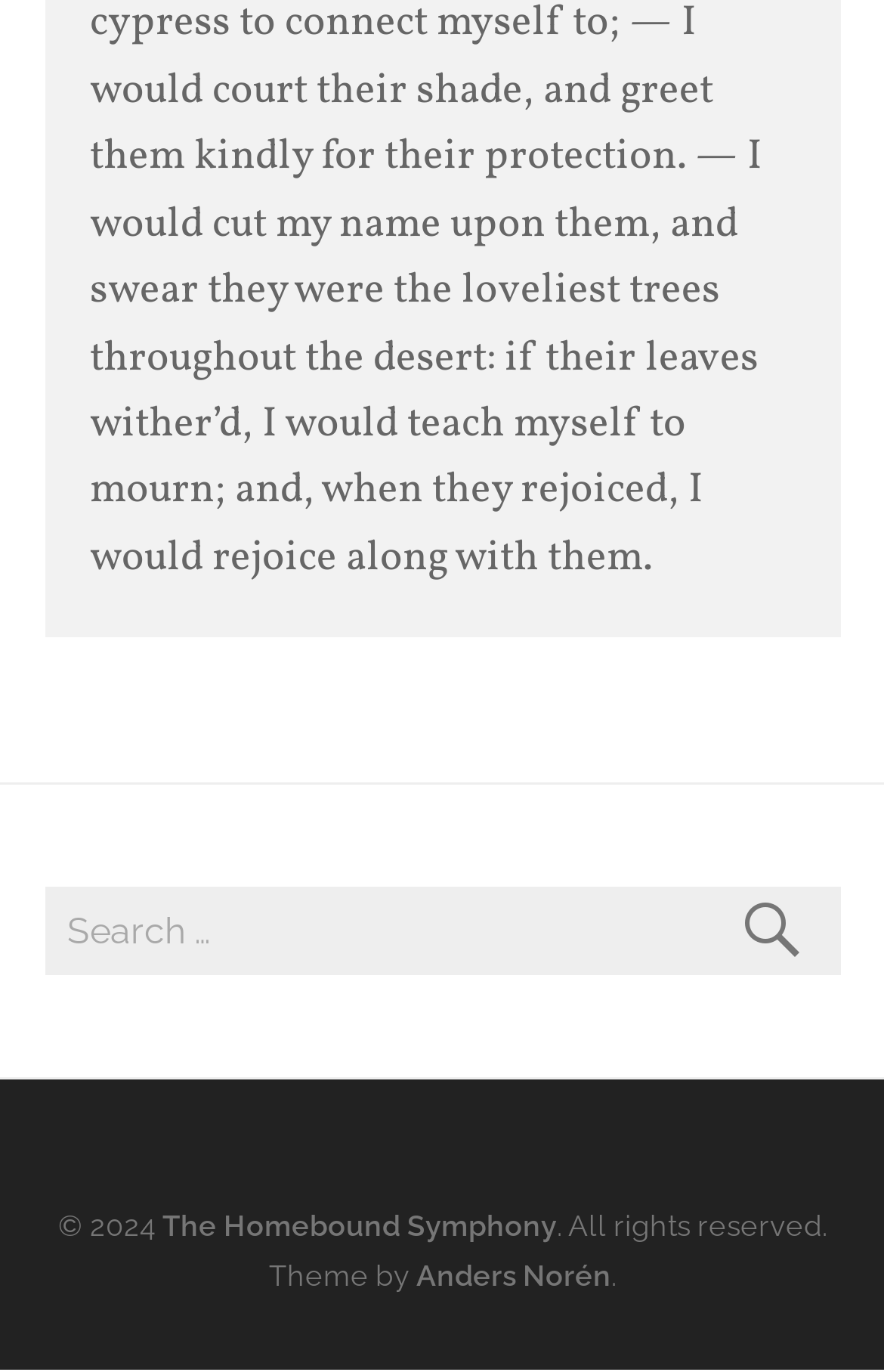What is the name of the theme author?
Examine the image and give a concise answer in one word or a short phrase.

Anders Norén